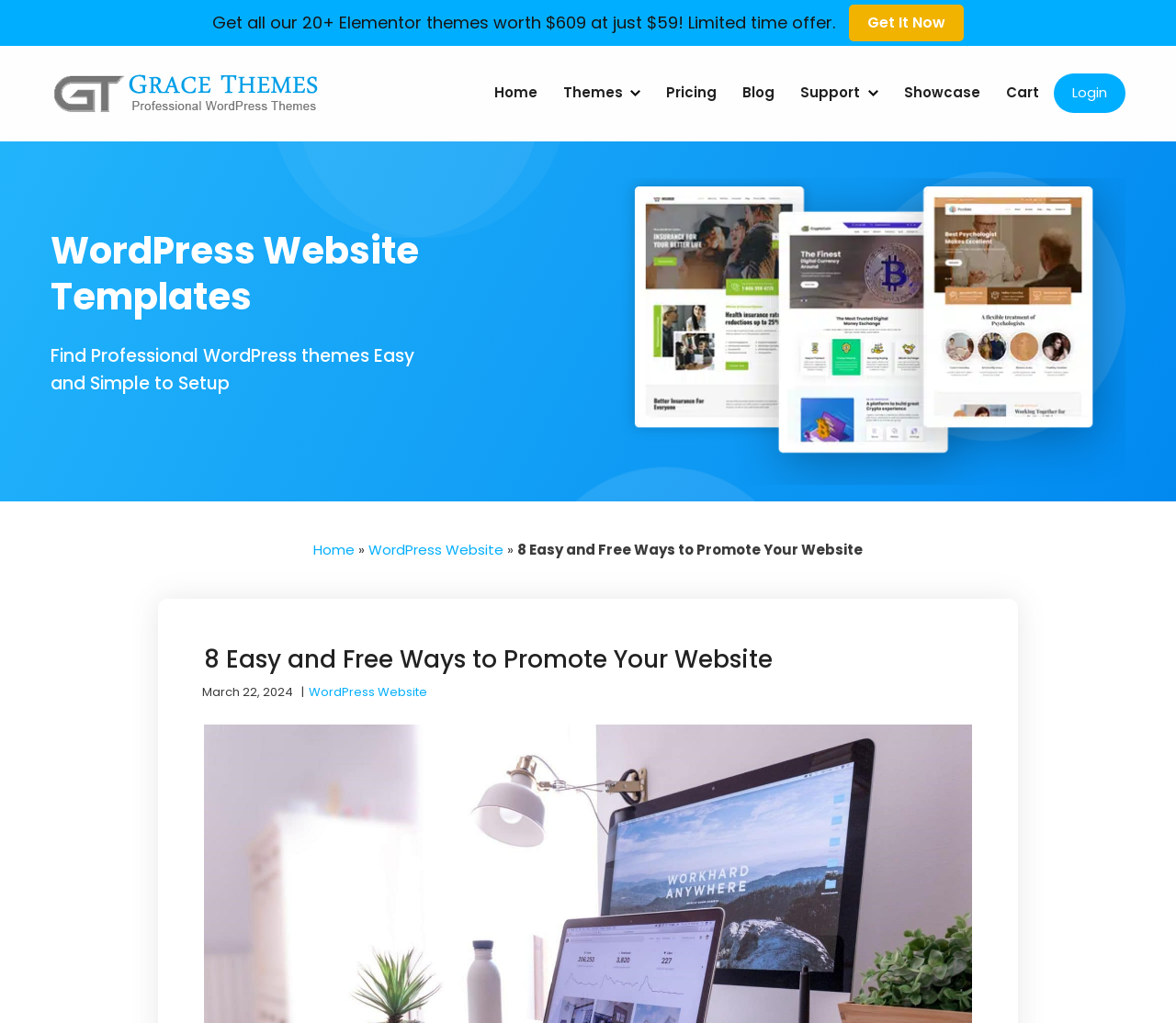Can you find the bounding box coordinates for the element to click on to achieve the instruction: "Click on 'Get It Now' button"?

[0.722, 0.004, 0.82, 0.04]